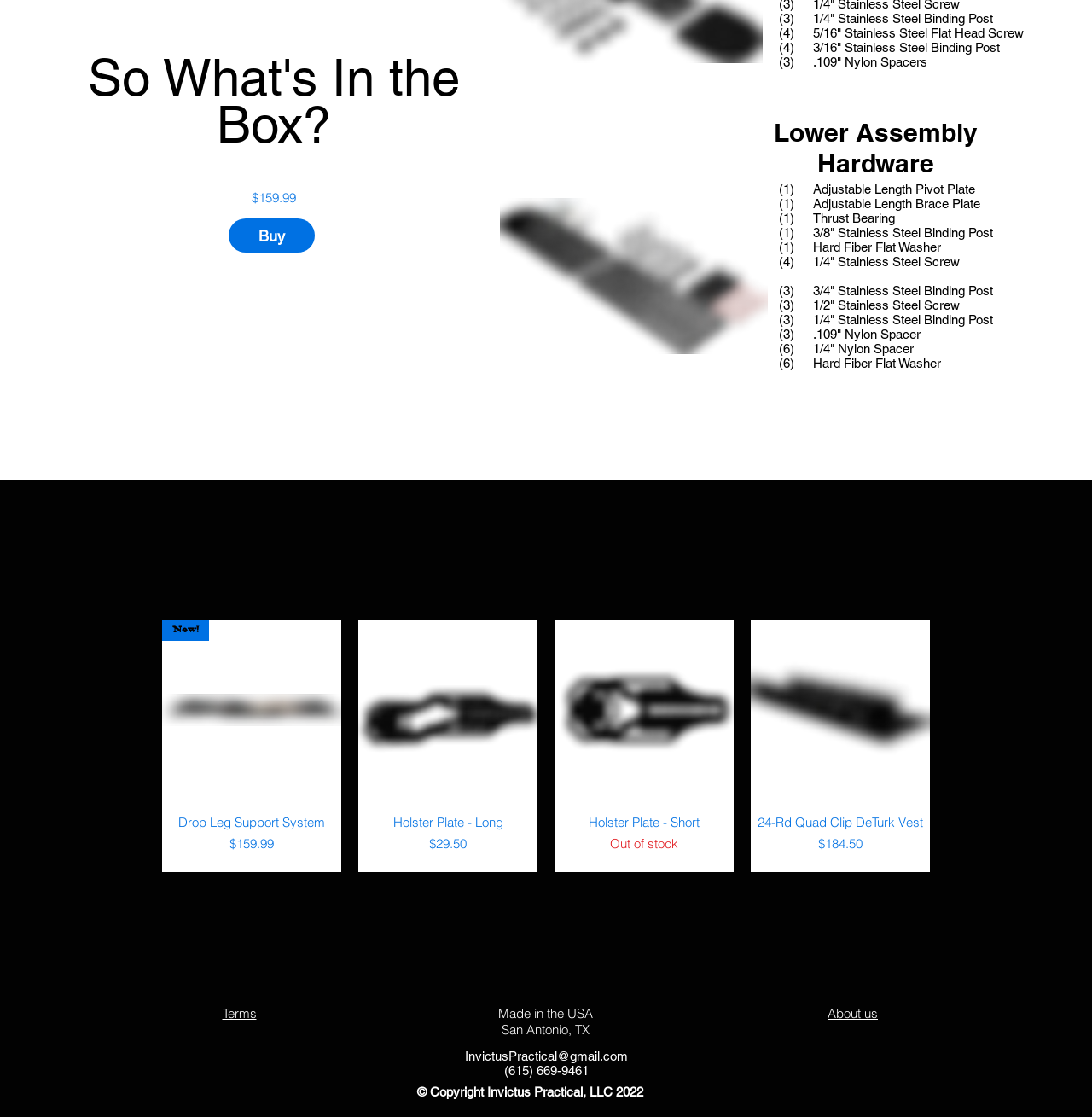From the screenshot, find the bounding box of the UI element matching this description: "24-Rd Quad Clip DeTurk VestPrice$184.50". Supply the bounding box coordinates in the form [left, top, right, bottom], each a float between 0 and 1.

[0.688, 0.728, 0.852, 0.78]